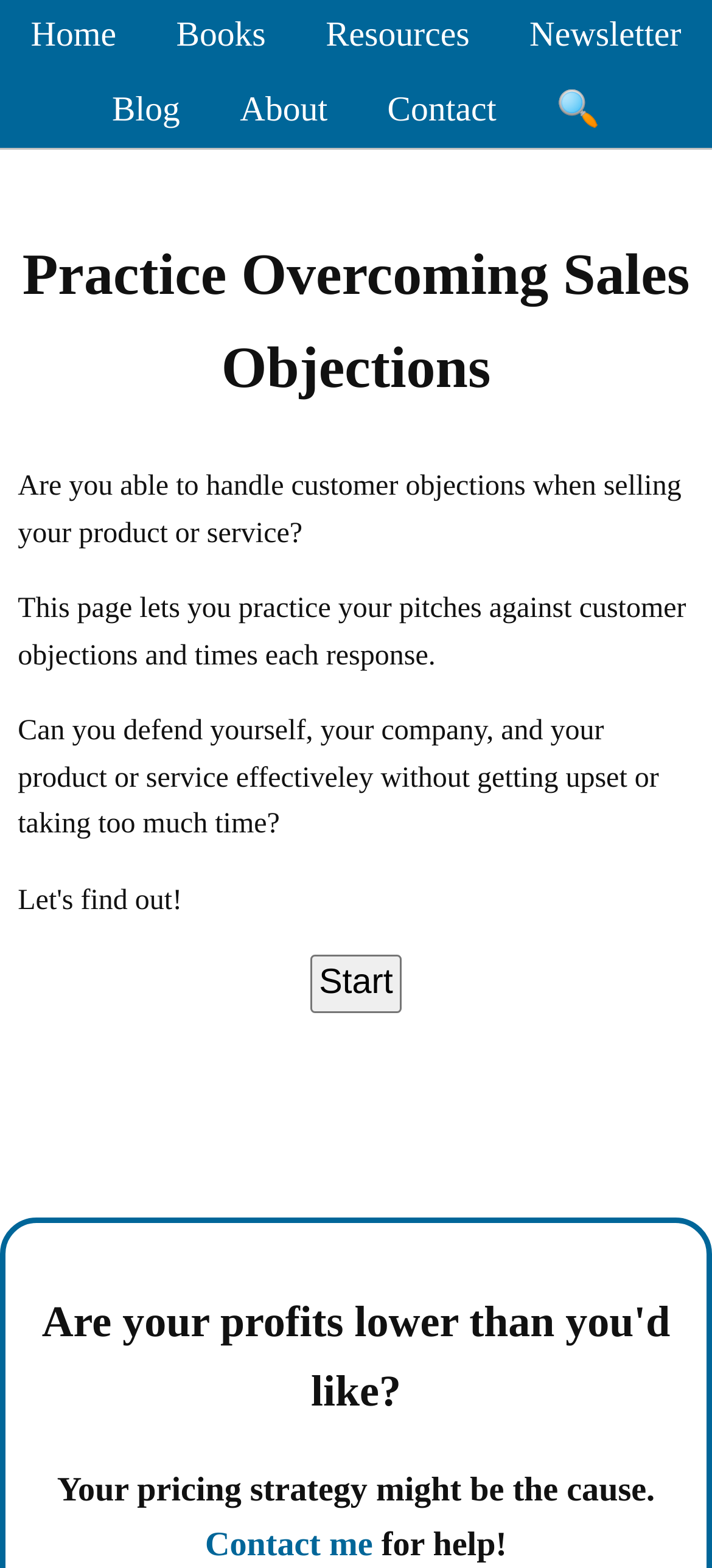What is the purpose of this webpage?
Examine the image and give a concise answer in one word or a short phrase.

Practice overcoming sales objections